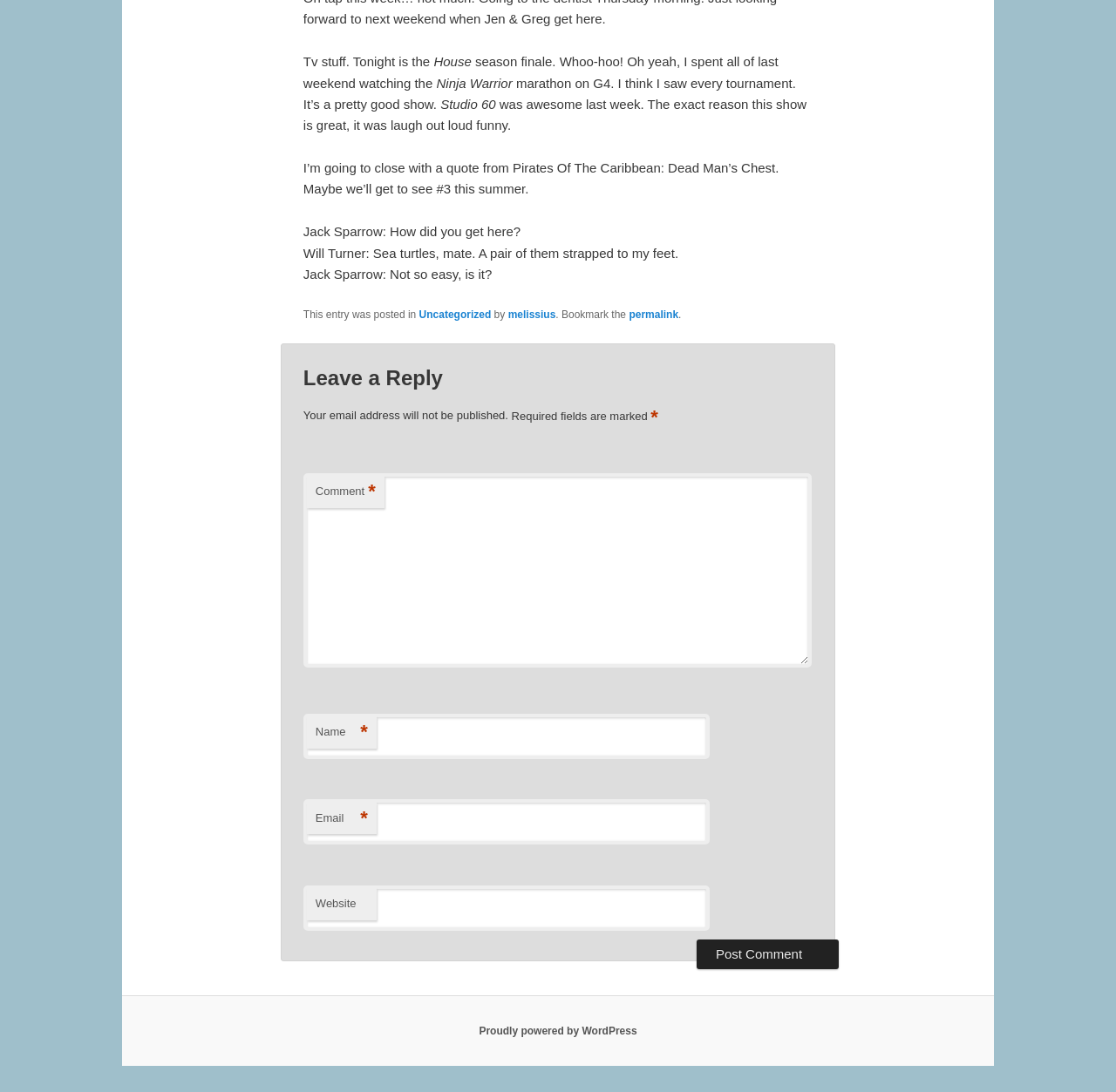Analyze the image and deliver a detailed answer to the question: What is required to submit a comment?

The form fields for name and email are marked as required, indicating that users must provide this information in order to submit a comment on the blog post.